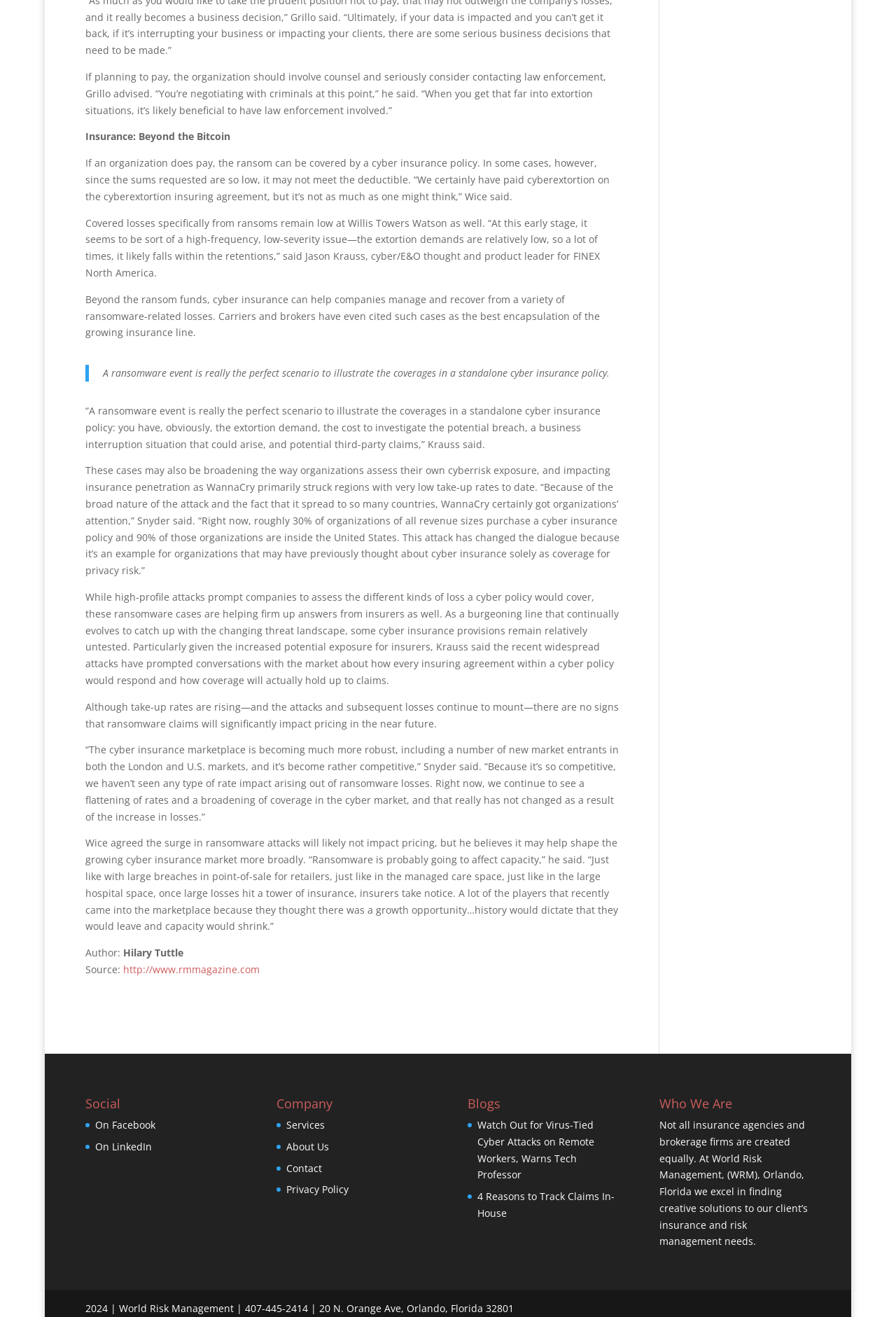Kindly determine the bounding box coordinates of the area that needs to be clicked to fulfill this instruction: "Learn more about 'Services'".

[0.32, 0.849, 0.363, 0.859]